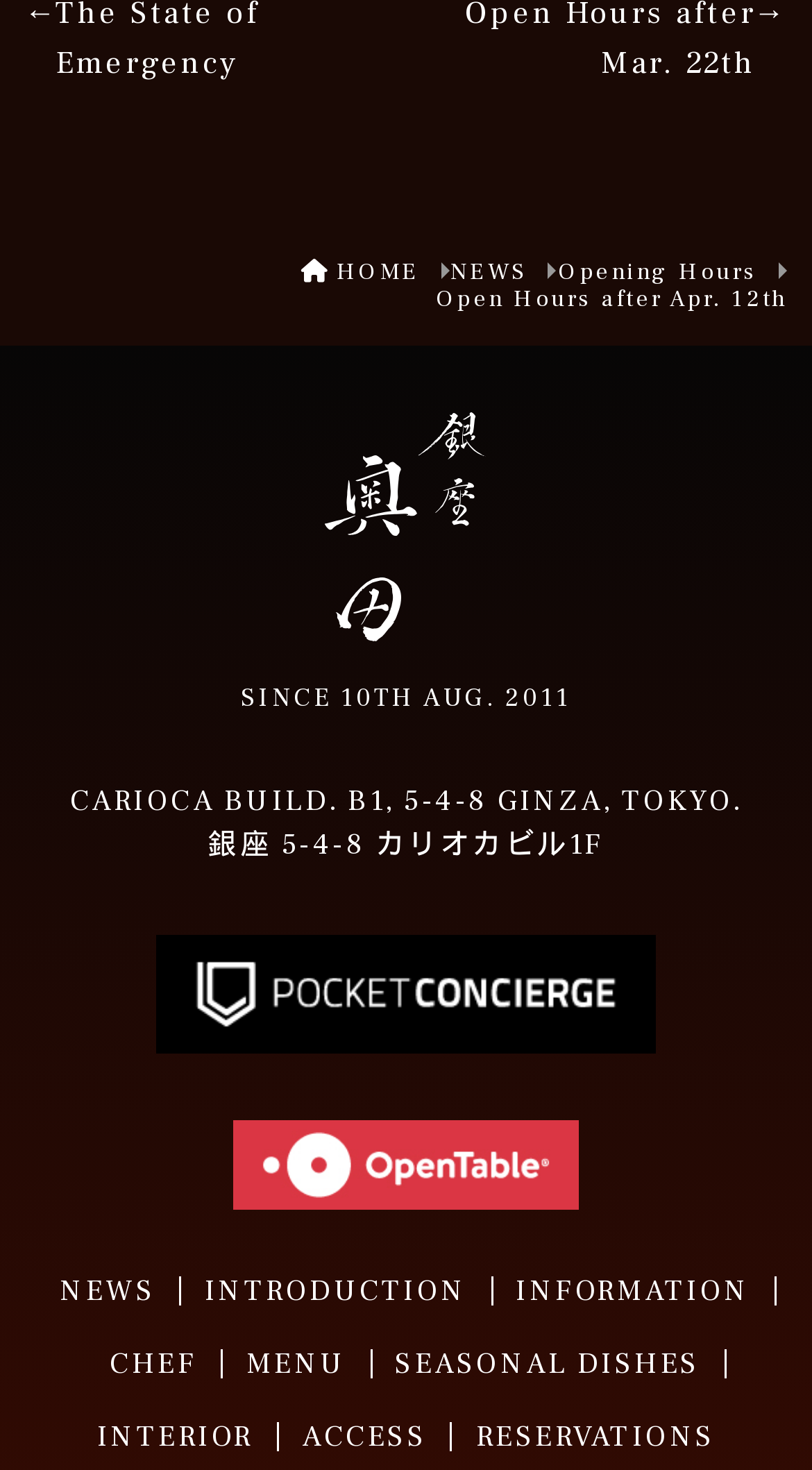Given the element description, predict the bounding box coordinates in the format (top-left x, top-left y, bottom-right x, bottom-right y), using floating point numbers between 0 and 1: SEASONAL DISHES

[0.458, 0.909, 0.891, 0.947]